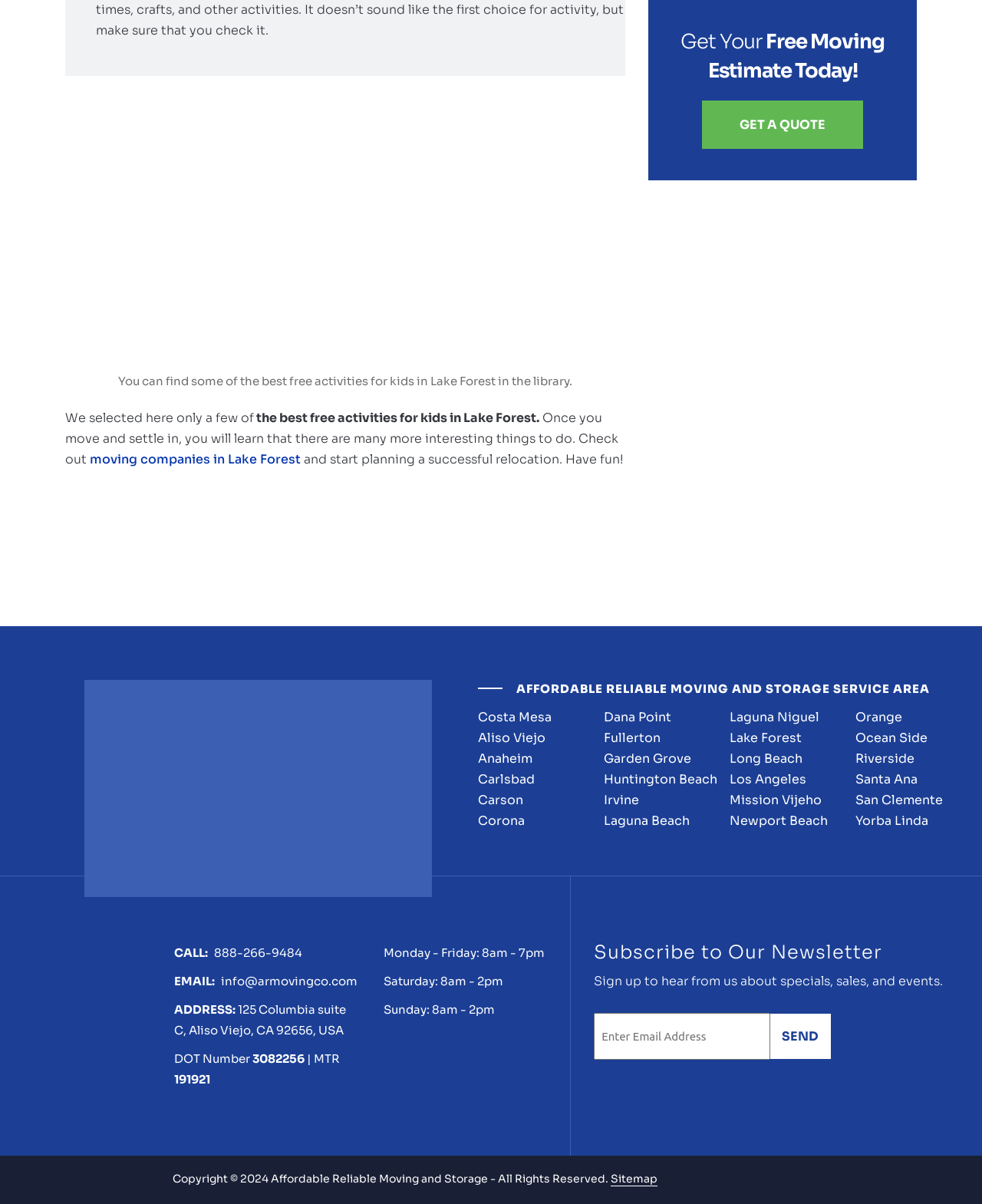Determine the bounding box coordinates of the UI element that matches the following description: "Laguna Niguel". The coordinates should be four float numbers between 0 and 1 in the format [left, top, right, bottom].

[0.743, 0.589, 0.834, 0.602]